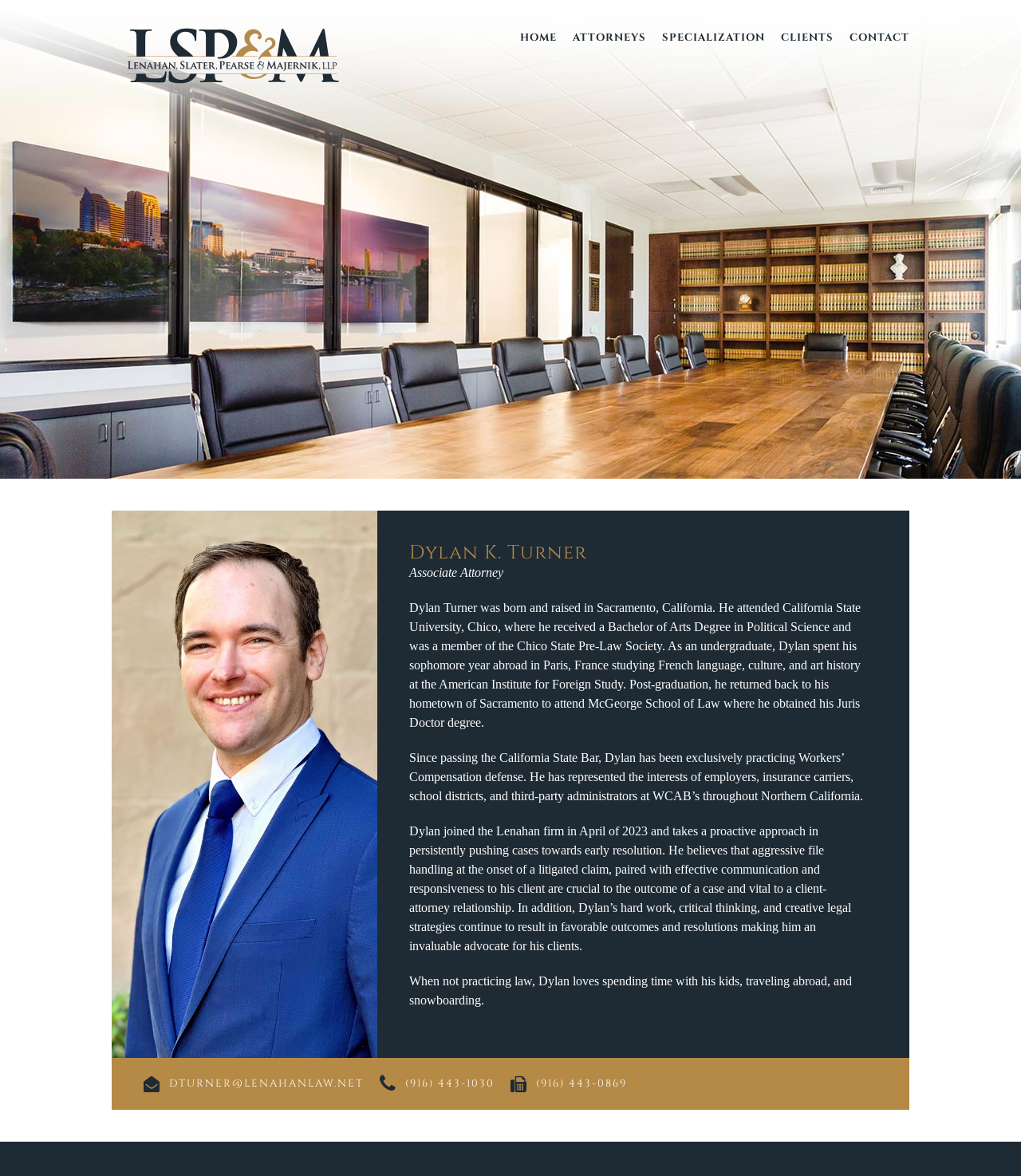How can someone contact Dylan Turner?
Based on the visual content, answer with a single word or a brief phrase.

Email or phone